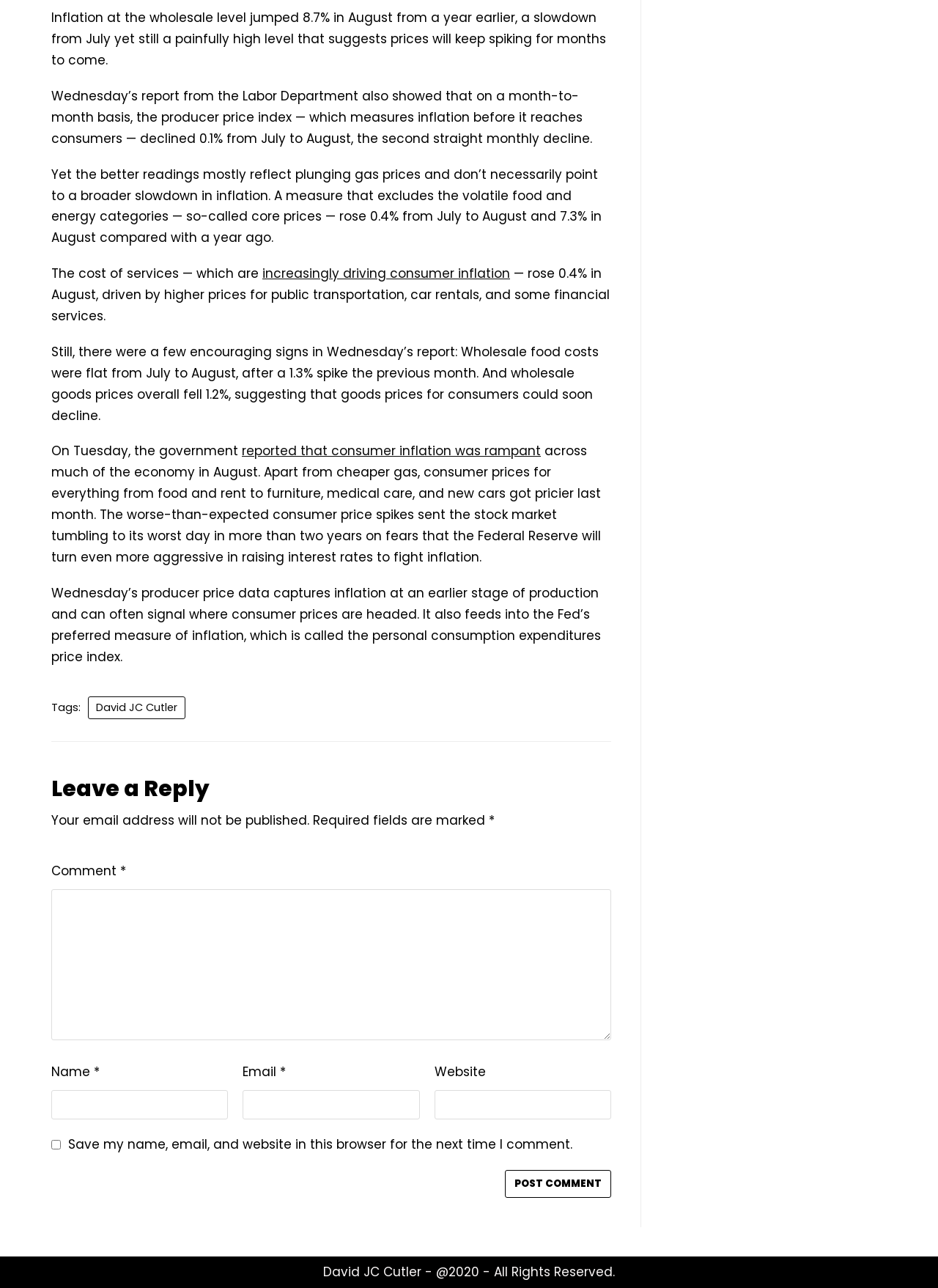Find and provide the bounding box coordinates for the UI element described here: "parent_node: Email * aria-describedby="email-notes" name="email"". The coordinates should be given as four float numbers between 0 and 1: [left, top, right, bottom].

[0.259, 0.846, 0.447, 0.869]